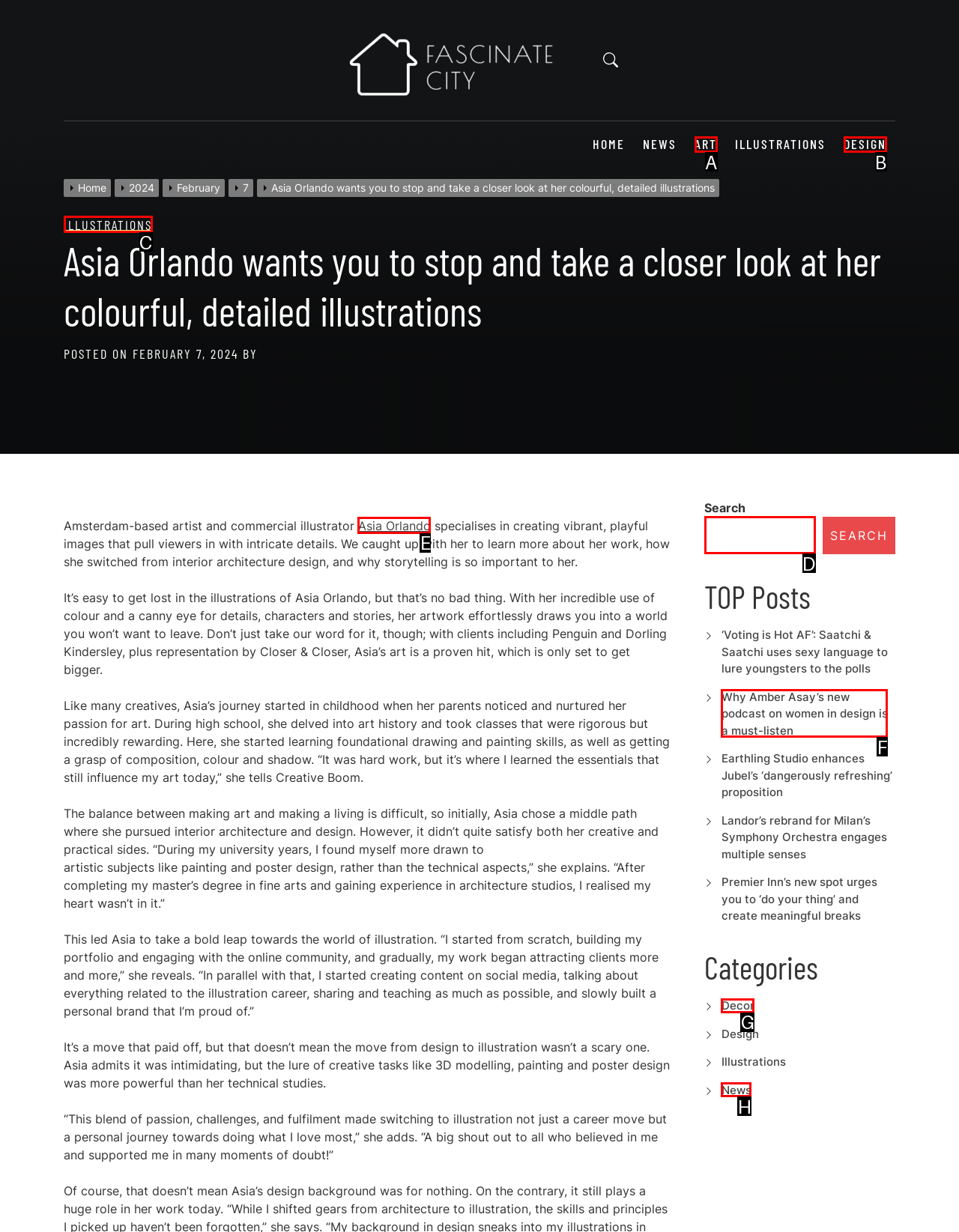Identify the letter of the option that should be selected to accomplish the following task: Click on the 'Asia Orlando' link. Provide the letter directly.

E